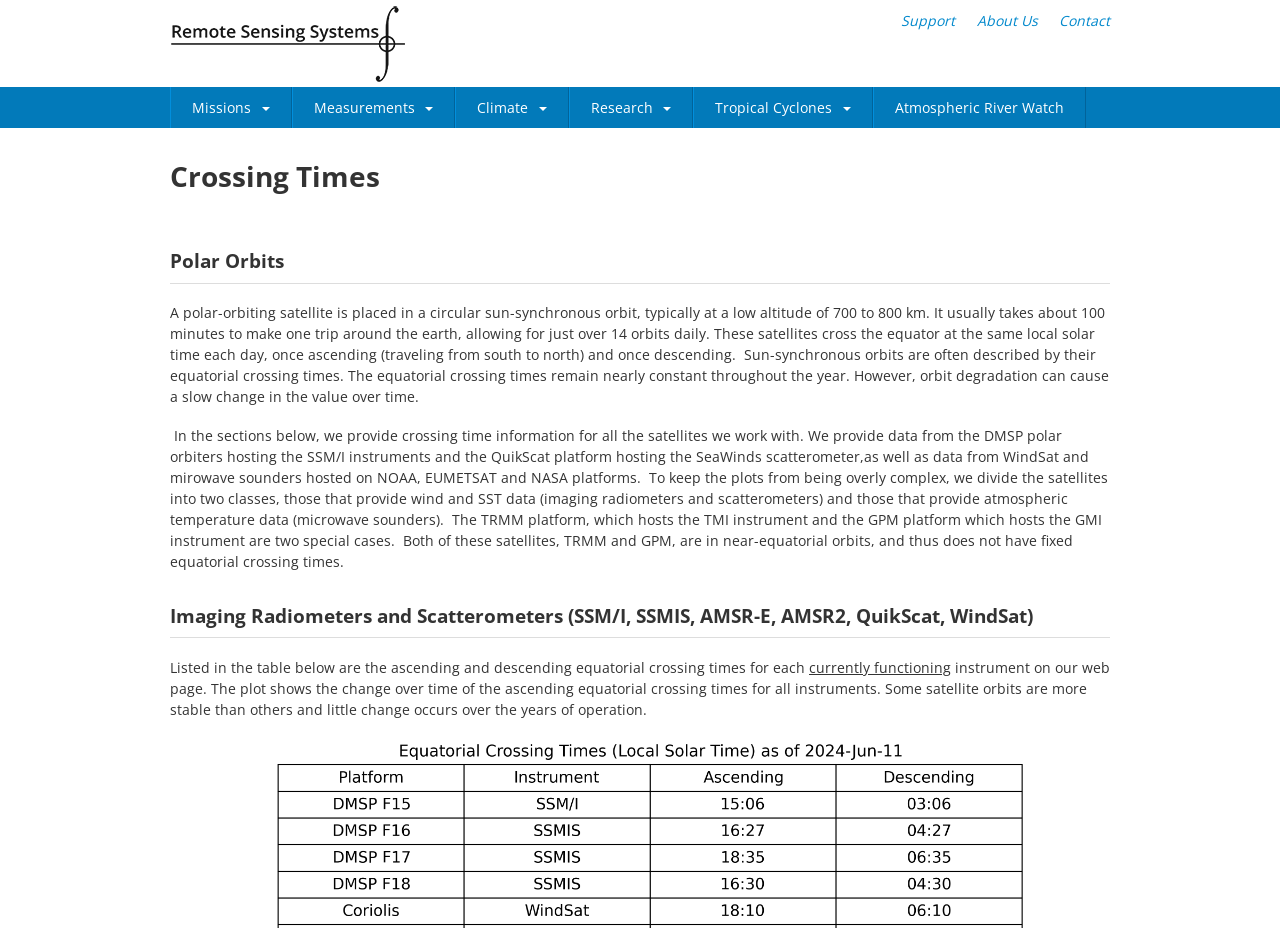What is the typical altitude of polar-orbiting satellites?
Look at the image and answer the question using a single word or phrase.

700 to 800 km